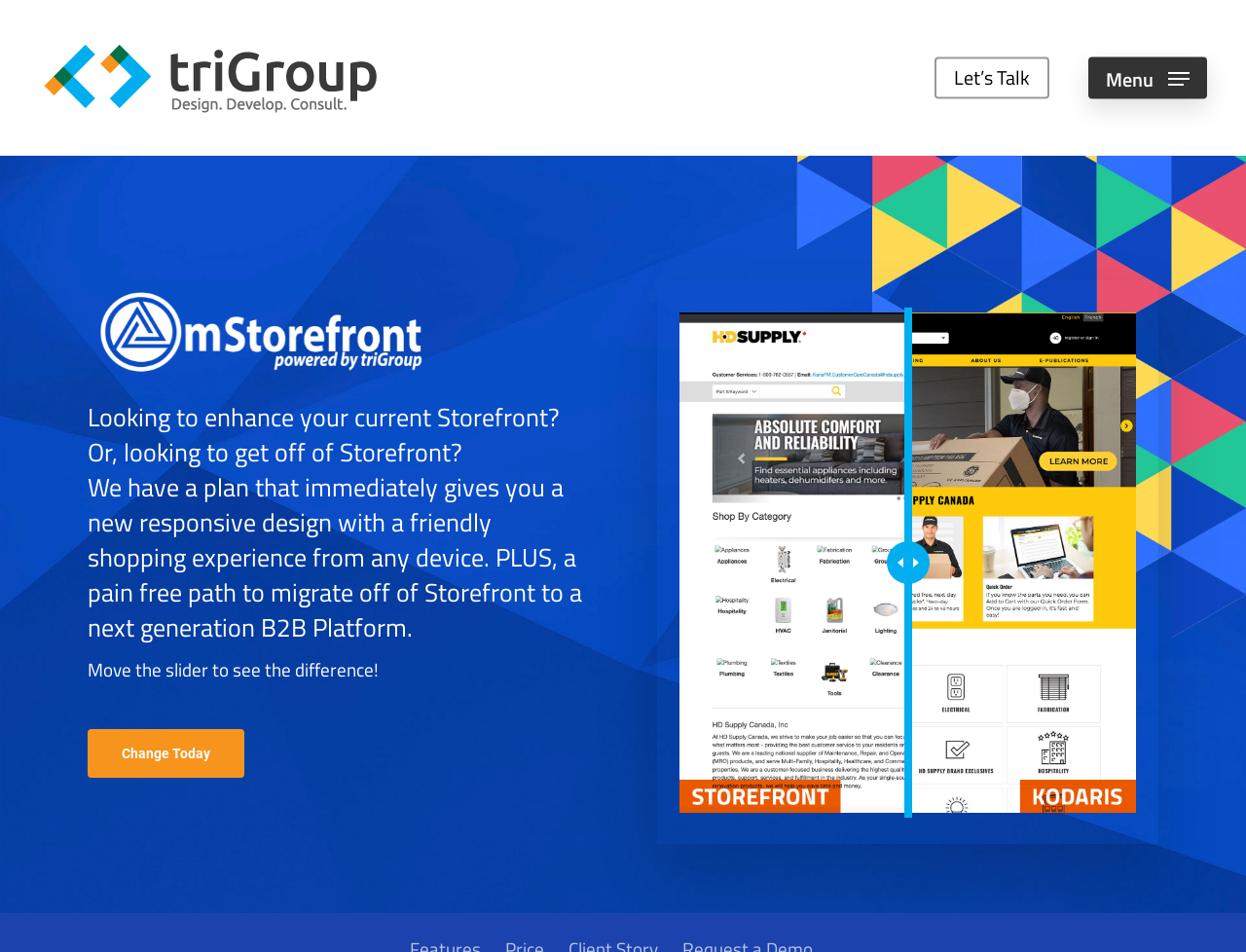Given the content of the image, can you provide a detailed answer to the question?
What is the purpose of the slider?

The purpose of the slider is to see the difference, as mentioned in the static text element 'Move the slider to see the difference!' which is located below the heading.